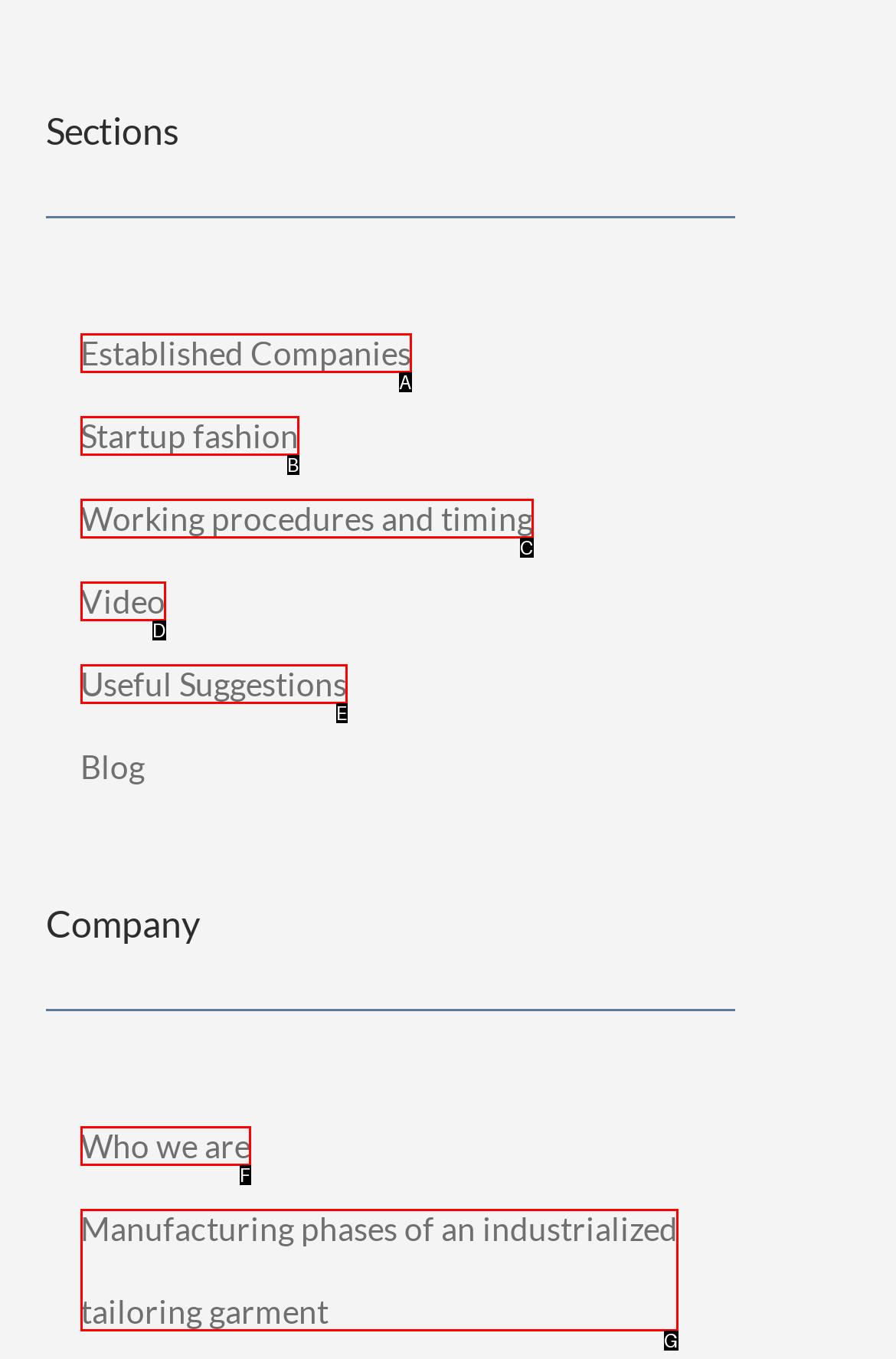Select the appropriate option that fits: Who we are
Reply with the letter of the correct choice.

F